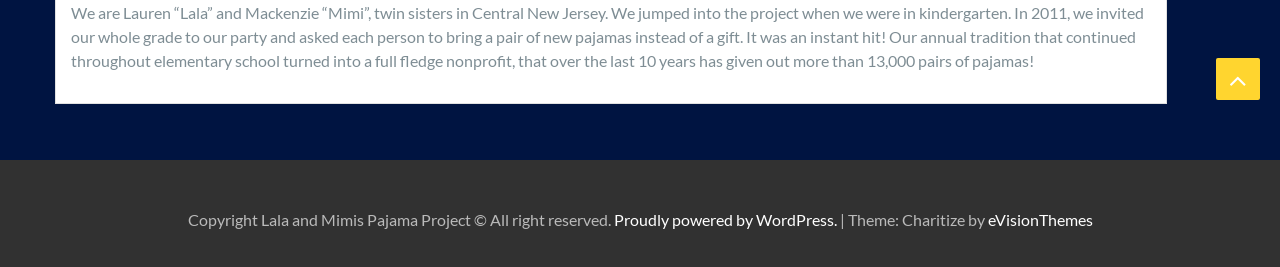Locate the bounding box coordinates of the UI element described by: "eVisionThemes". Provide the coordinates as four float numbers between 0 and 1, formatted as [left, top, right, bottom].

[0.771, 0.785, 0.854, 0.856]